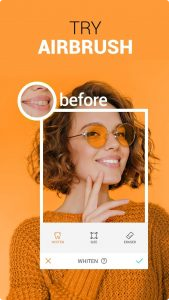Give a one-word or short phrase answer to this question: 
How many editing features are highlighted in the image?

Three